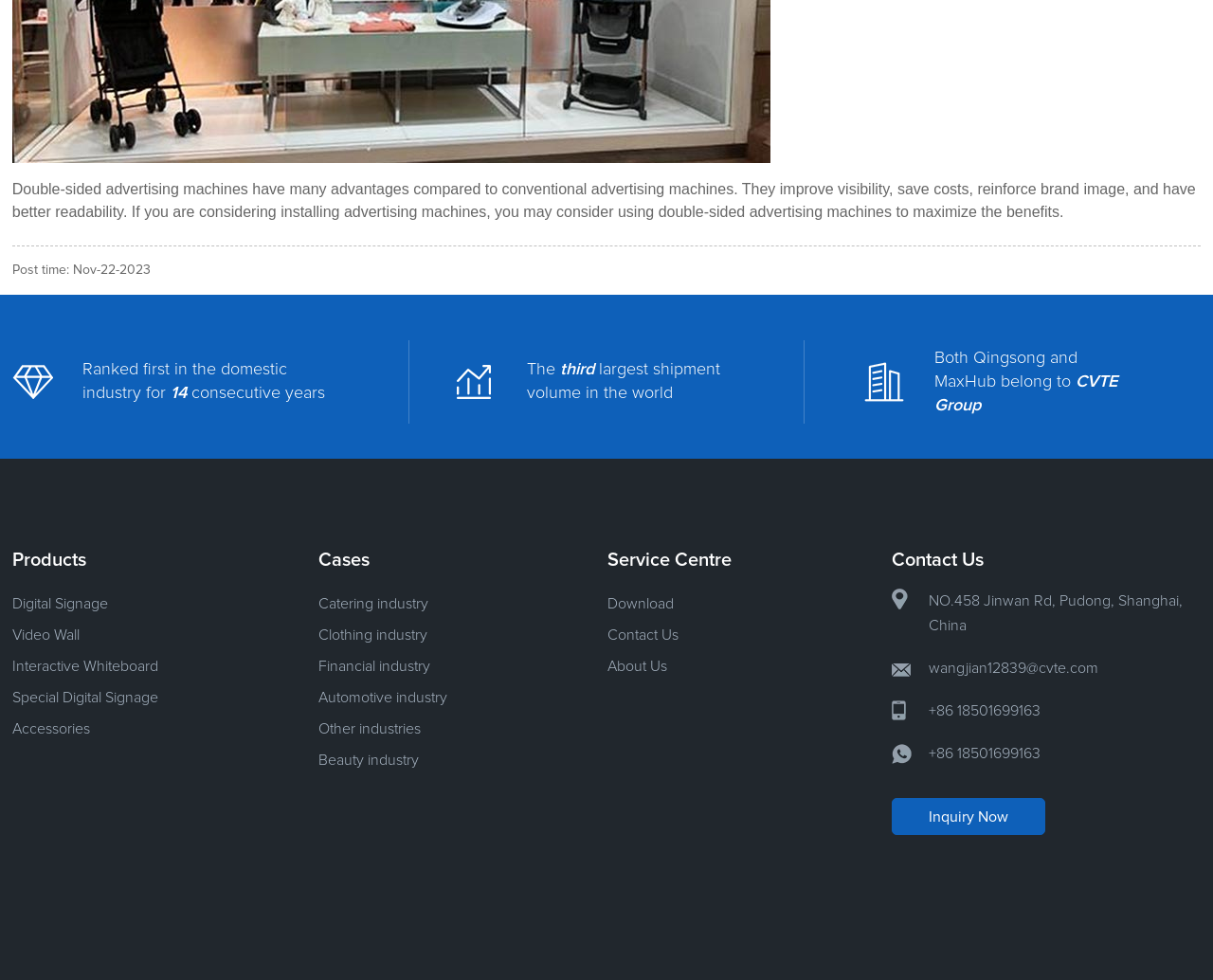Can you show the bounding box coordinates of the region to click on to complete the task described in the instruction: "Download from Service Centre"?

[0.501, 0.601, 0.603, 0.632]